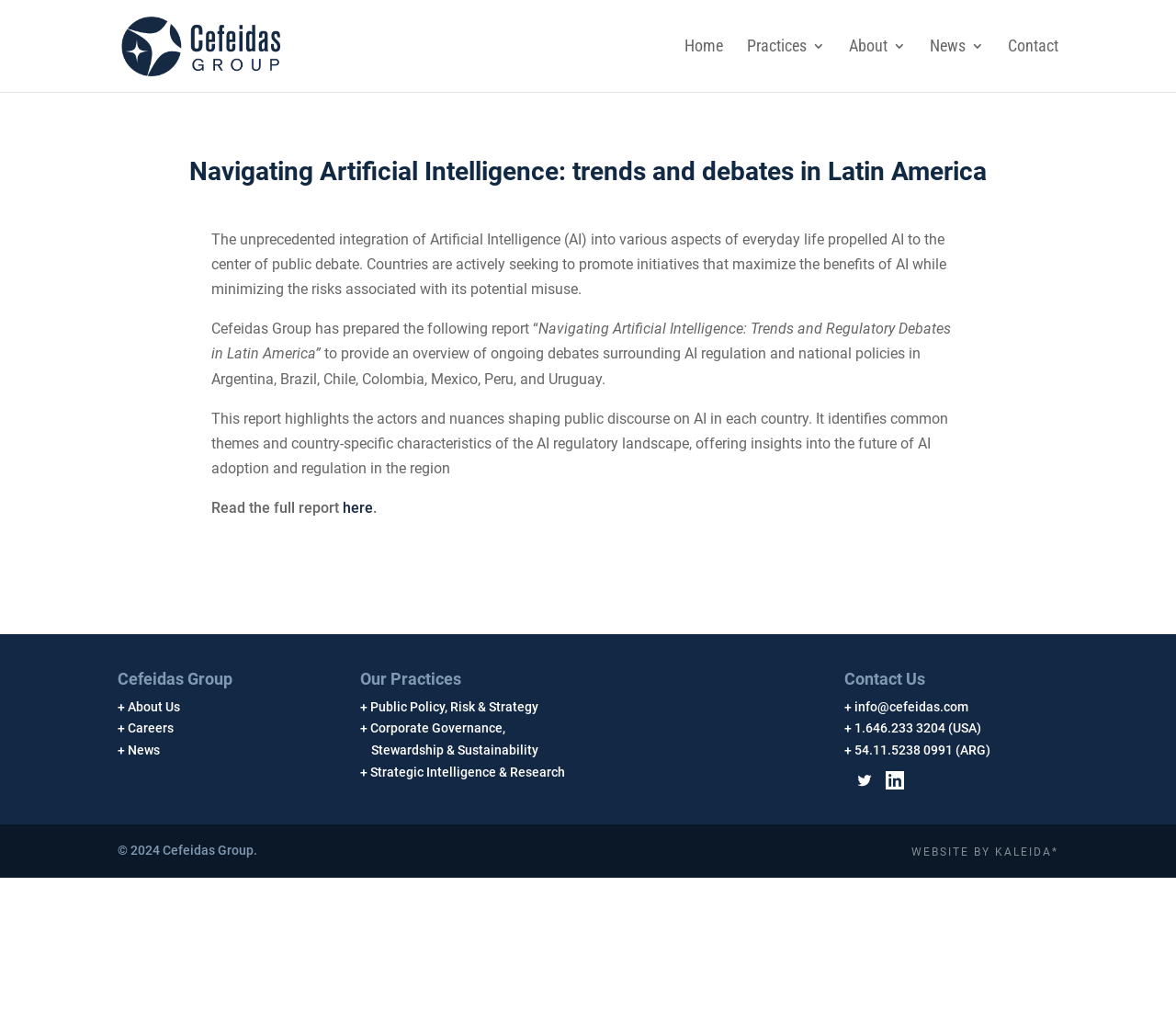Find the bounding box coordinates of the clickable area that will achieve the following instruction: "search for something".

[0.1, 0.0, 0.9, 0.001]